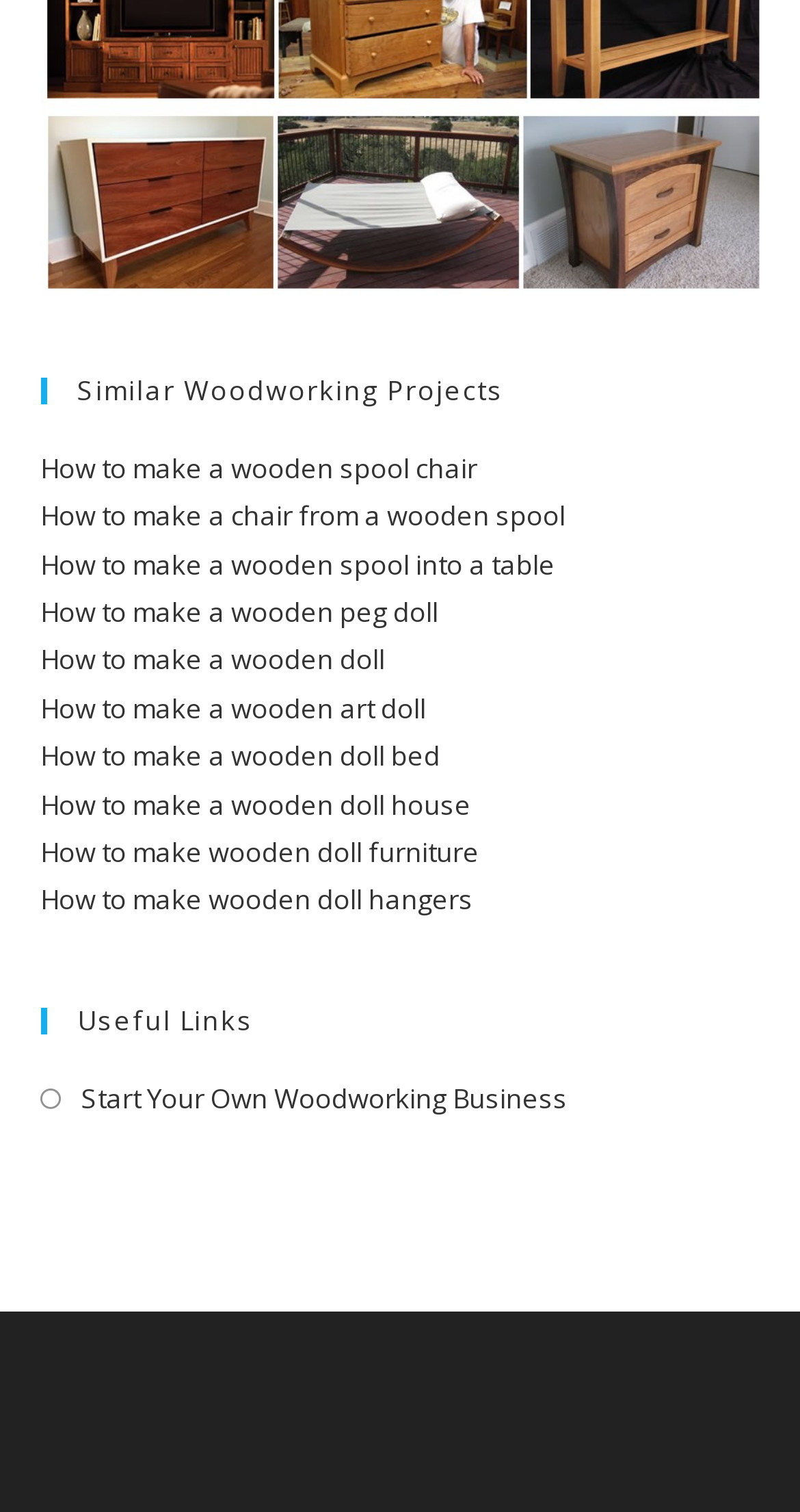Please determine the bounding box coordinates of the area that needs to be clicked to complete this task: 'Explore 'Useful Links''. The coordinates must be four float numbers between 0 and 1, formatted as [left, top, right, bottom].

[0.05, 0.666, 0.95, 0.684]